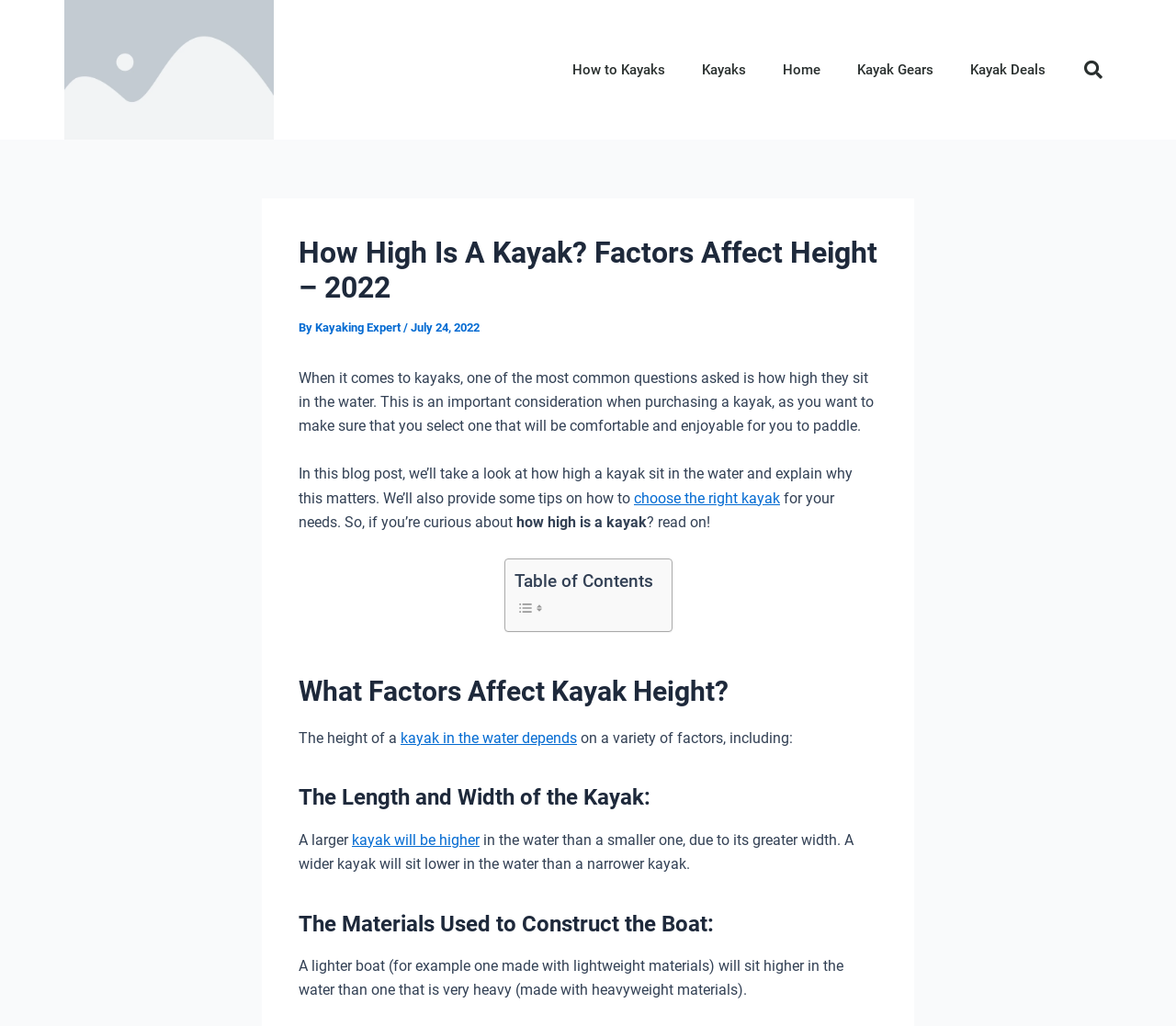What is the main topic of this blog post?
Please provide a comprehensive answer based on the details in the screenshot.

The main topic of this blog post is the height of a kayak in the water, which is an important consideration when purchasing a kayak, as it affects the comfort and enjoyment of paddling.